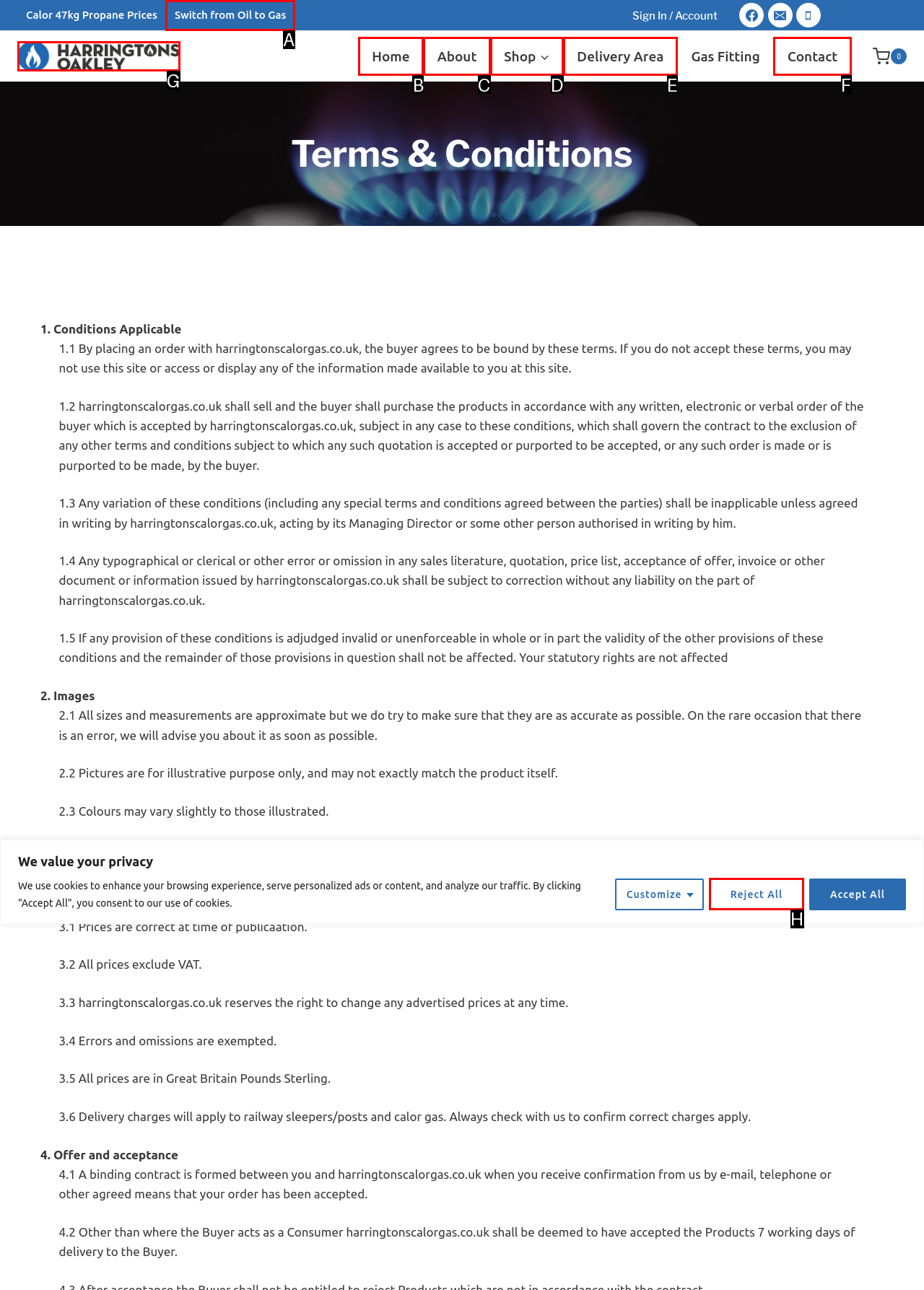Match the element description: Reject All to the correct HTML element. Answer with the letter of the selected option.

H